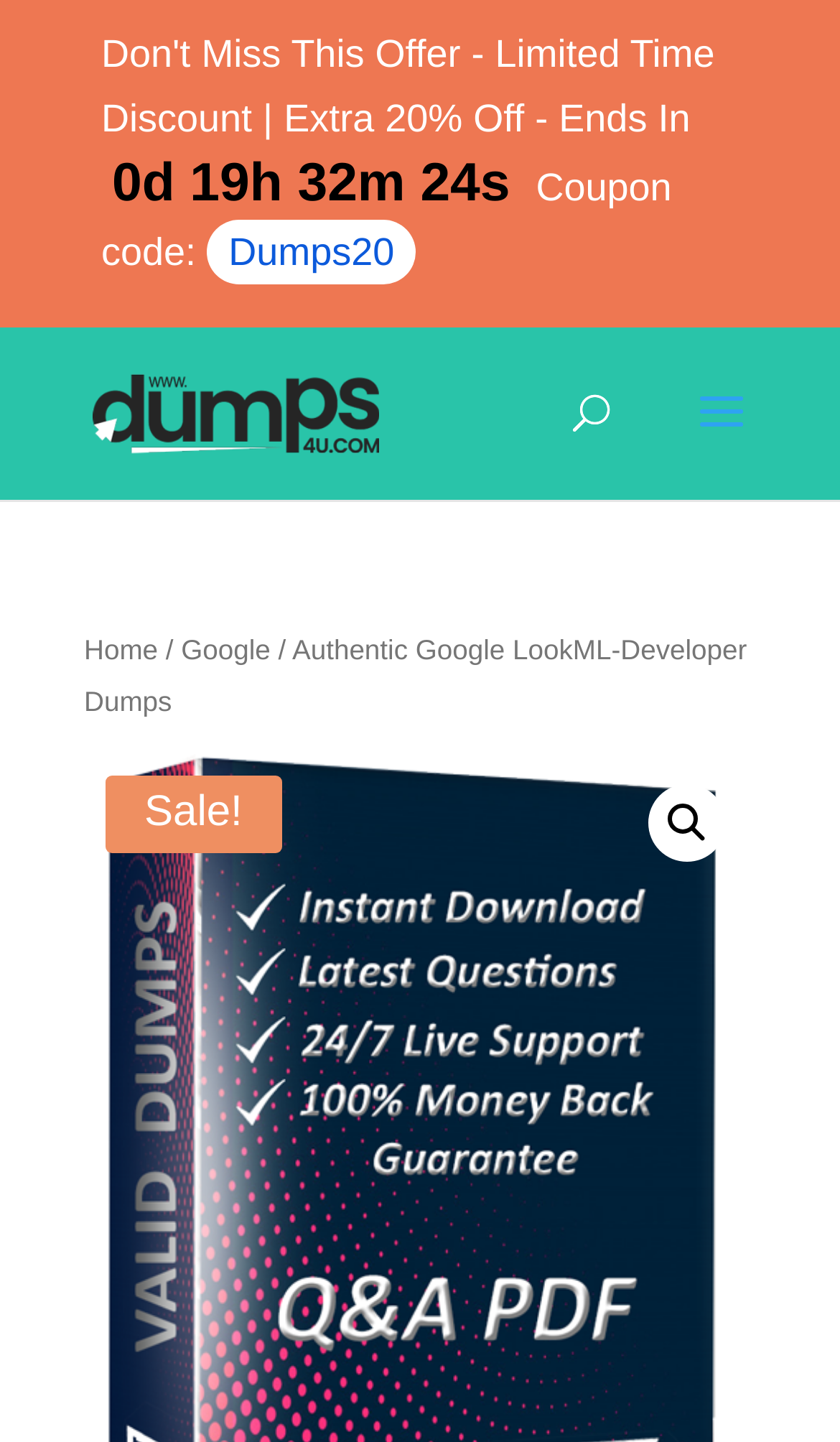Provide the text content of the webpage's main heading.

Authentic Google LookML-Developer Dumps